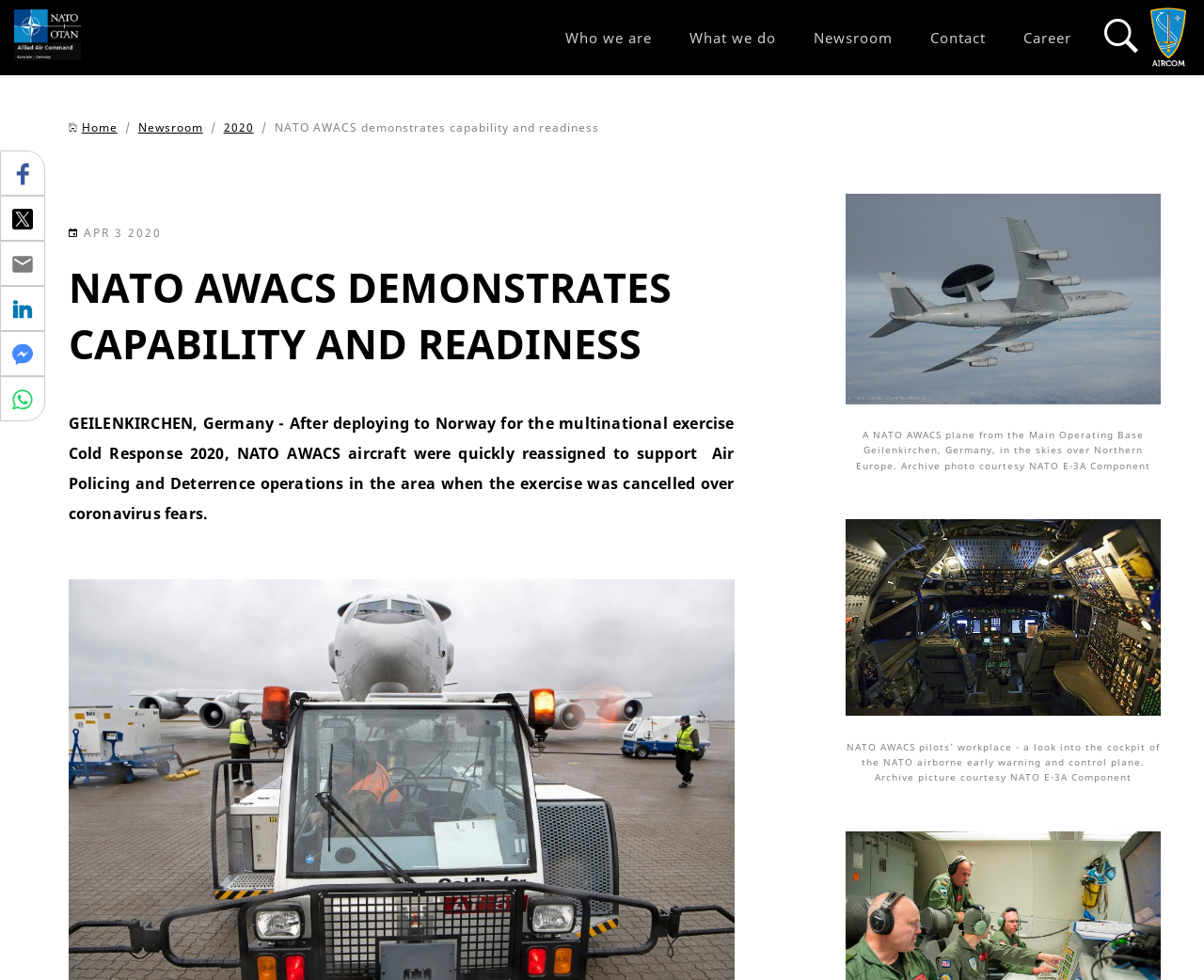Locate the bounding box coordinates for the element described below: "What we do". The coordinates must be four float values between 0 and 1, formatted as [left, top, right, bottom].

[0.557, 0.0, 0.66, 0.077]